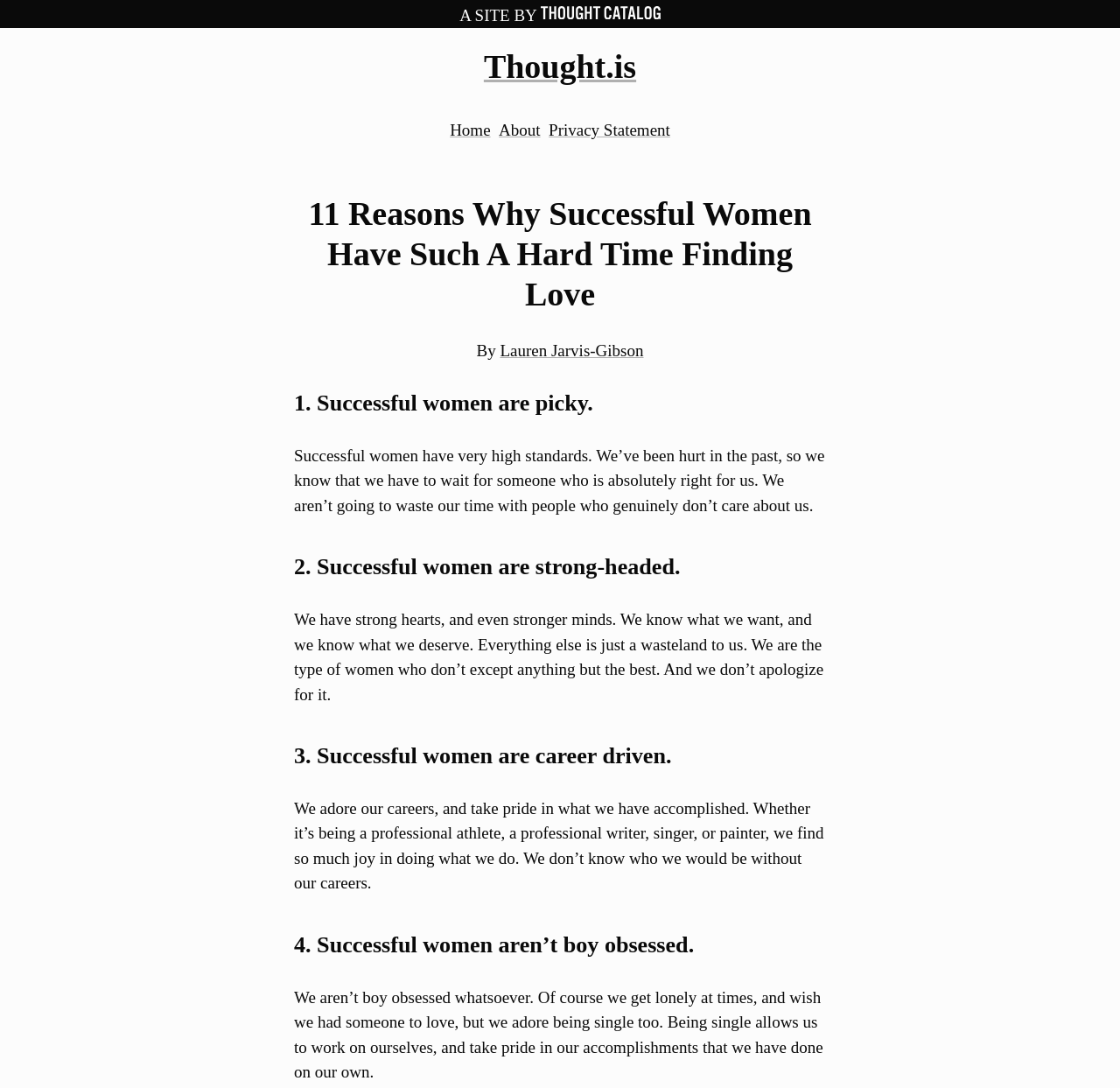What is the main topic of this article?
Look at the screenshot and respond with a single word or phrase.

Successful women and love